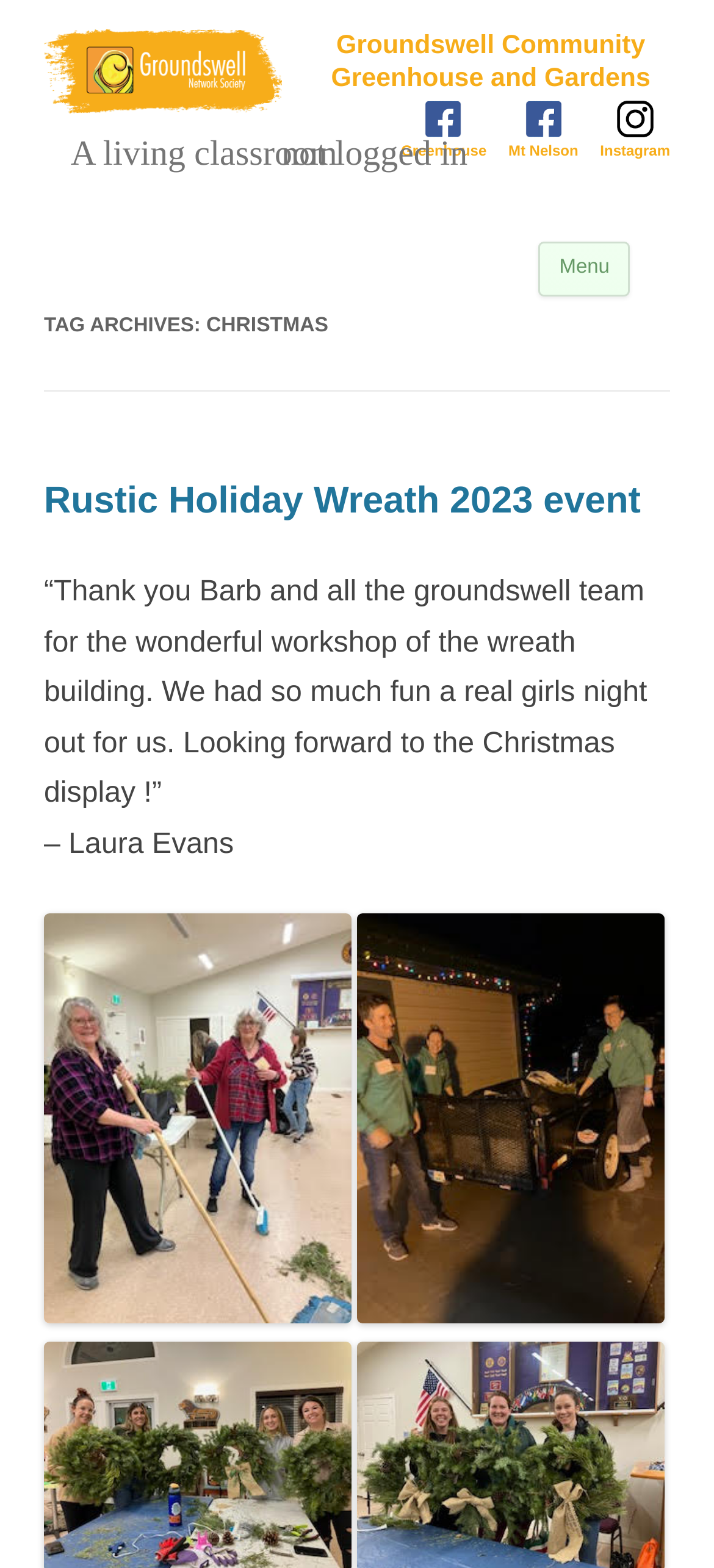What is the name of the community greenhouse?
Provide a detailed answer to the question using information from the image.

The name of the community greenhouse can be found in the heading element on the top of the webpage, which is 'Groundswell Community Greenhouse and Gardens Greenhouse Mt Nelson Instagram'. The 'Groundswell Community Greenhouse and Gardens' part is the name of the community greenhouse.